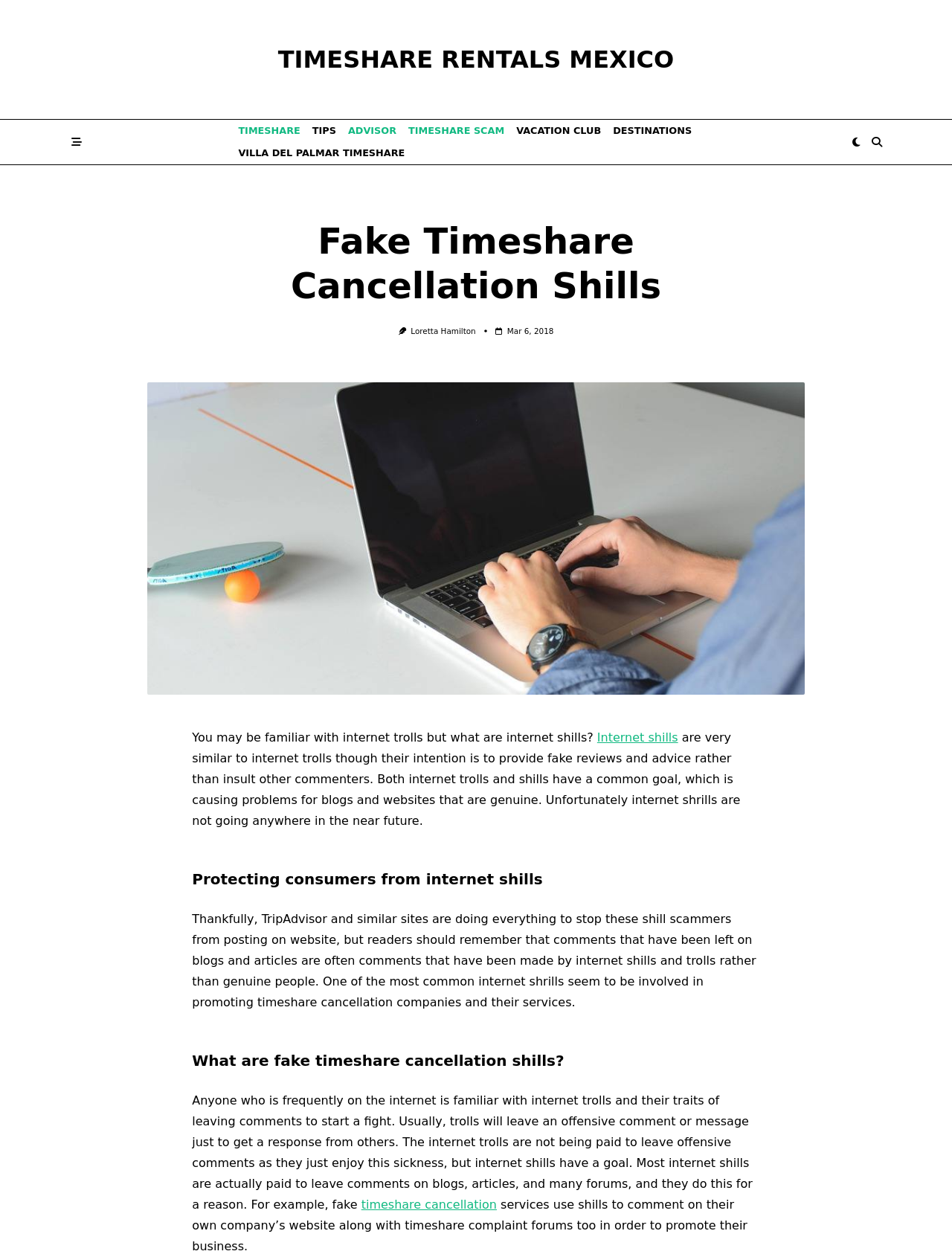Locate the bounding box coordinates of the clickable area to execute the instruction: "Click on the Loretta Hamilton link". Provide the coordinates as four float numbers between 0 and 1, represented as [left, top, right, bottom].

[0.432, 0.26, 0.5, 0.267]